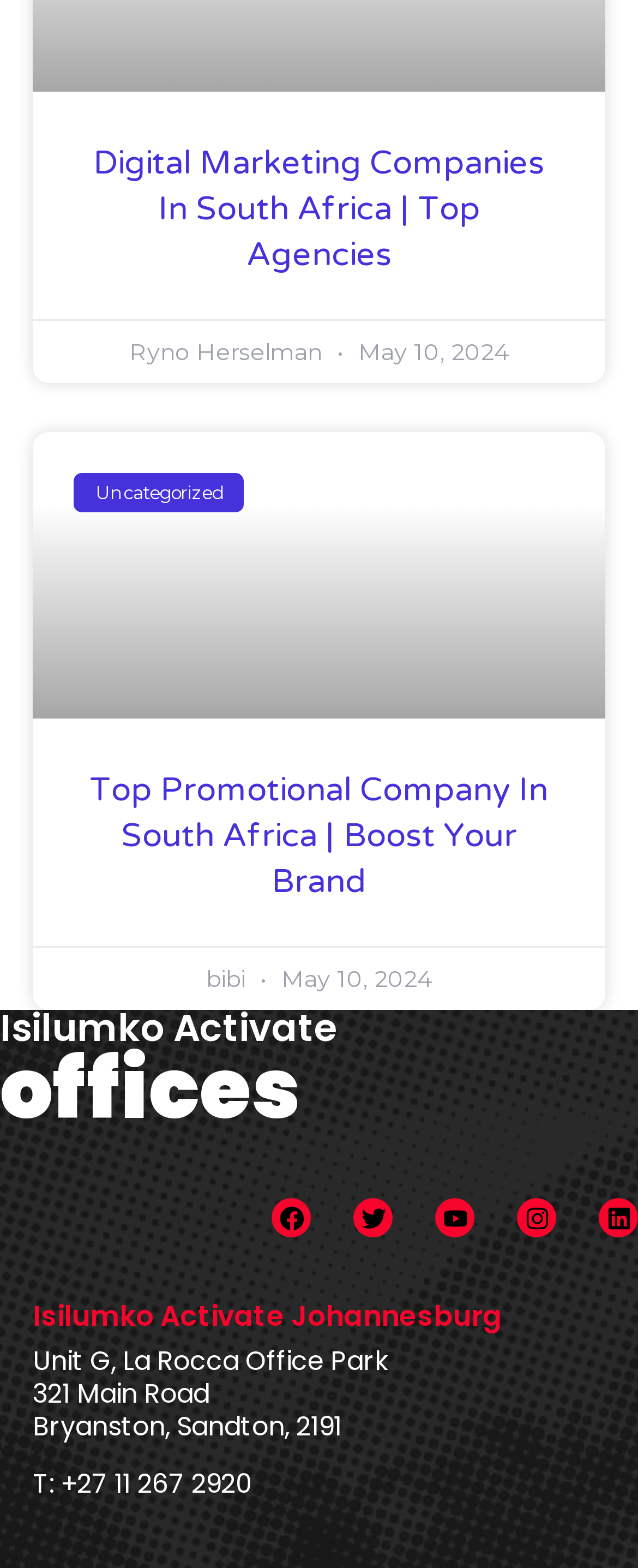Show the bounding box coordinates of the region that should be clicked to follow the instruction: "Click on the link to Top Promotional Company In South Africa."

[0.141, 0.492, 0.859, 0.575]